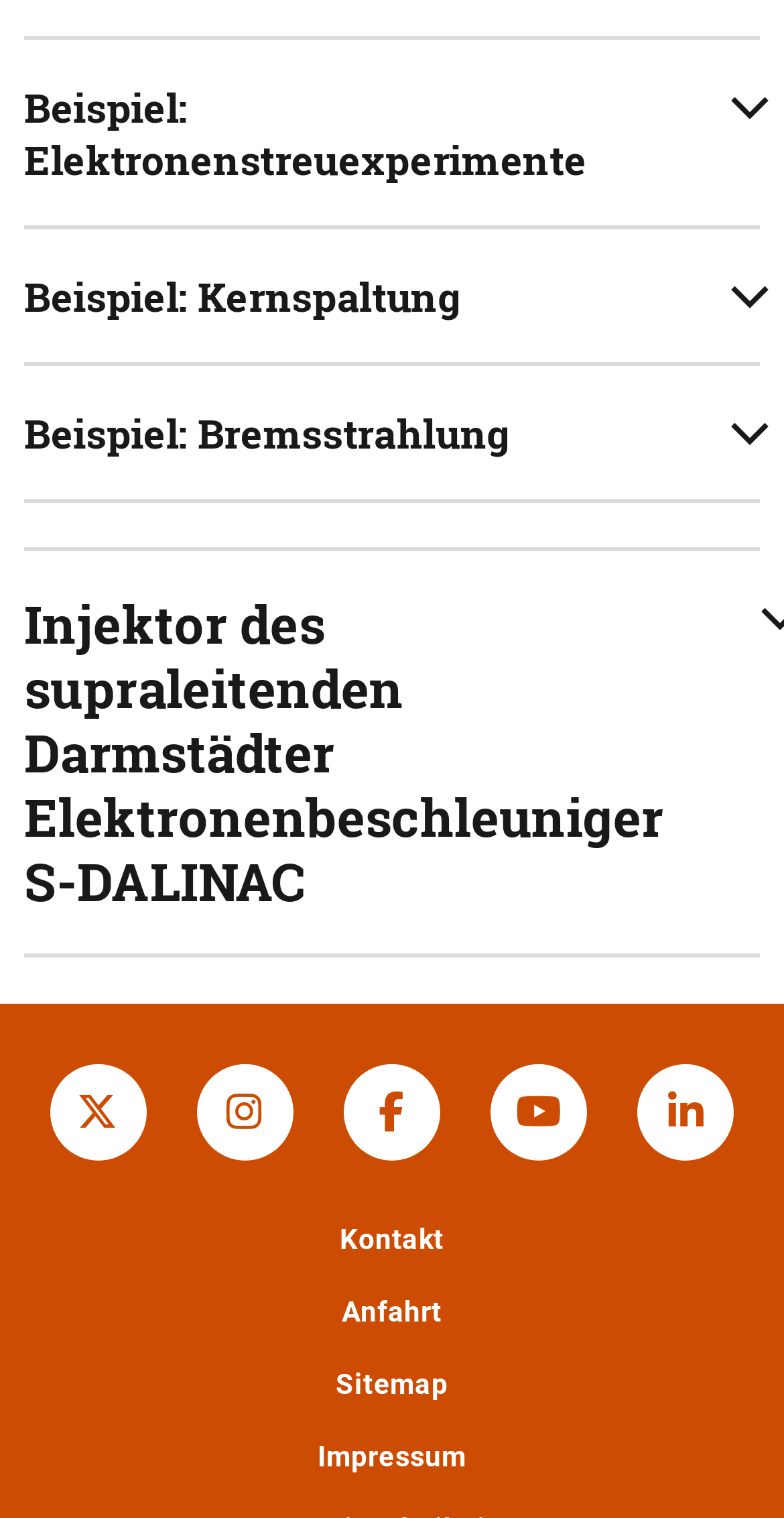What is the last link in the bottom section? Observe the screenshot and provide a one-word or short phrase answer.

Impressum